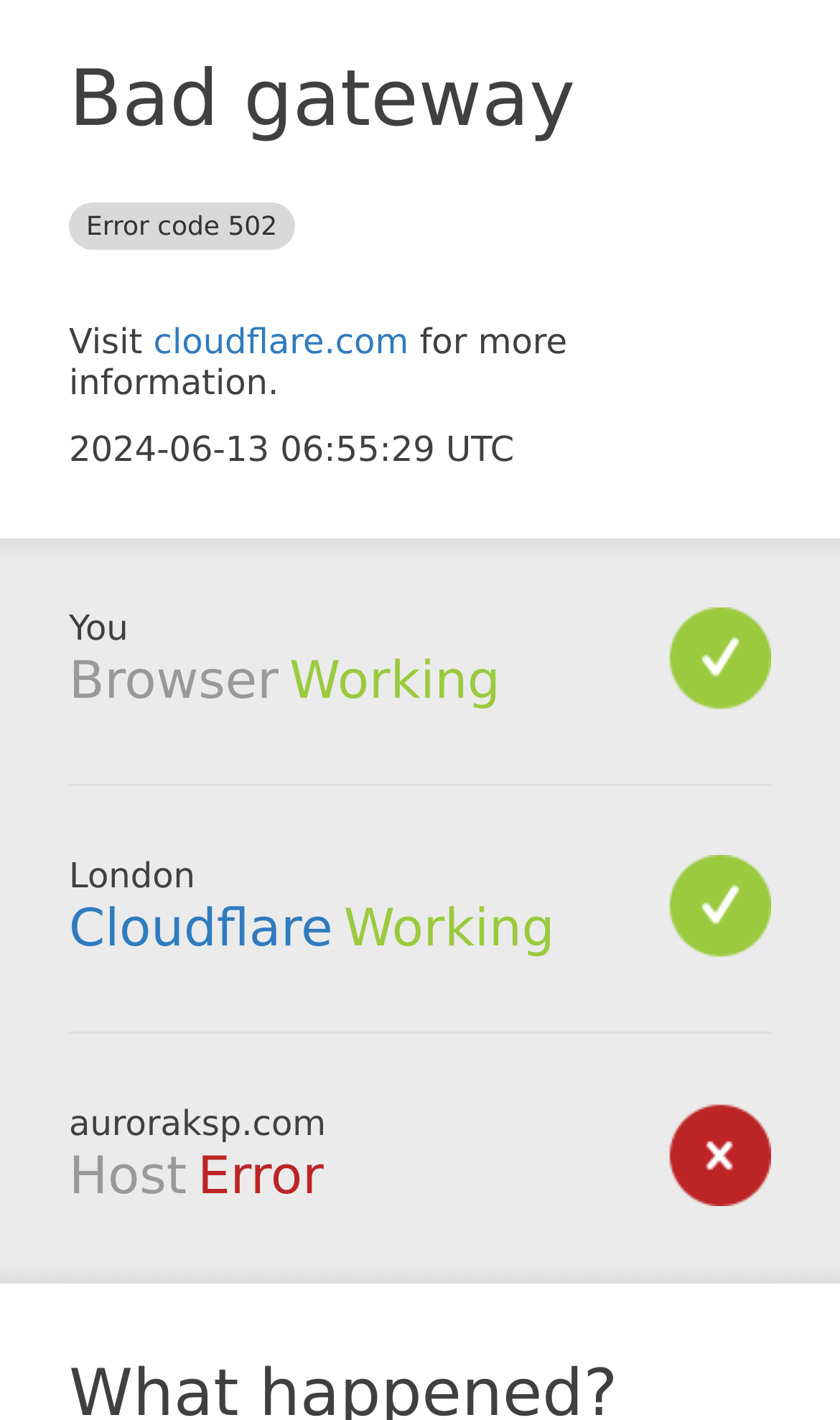Provide a brief response to the question below using a single word or phrase: 
What is the host status?

Error